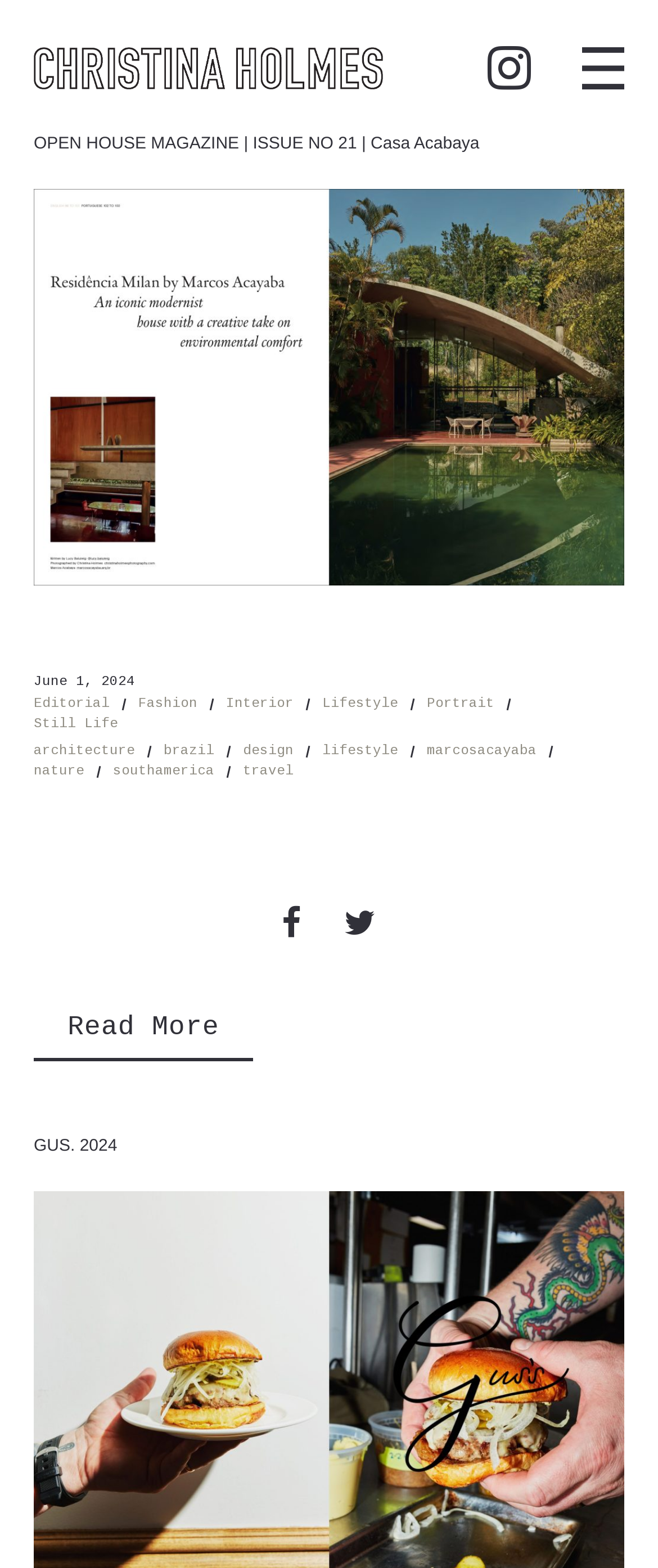Provide the bounding box coordinates in the format (top-left x, top-left y, bottom-right x, bottom-right y). All values are floating point numbers between 0 and 1. Determine the bounding box coordinate of the UI element described as: mover & packers in Dubai.

None